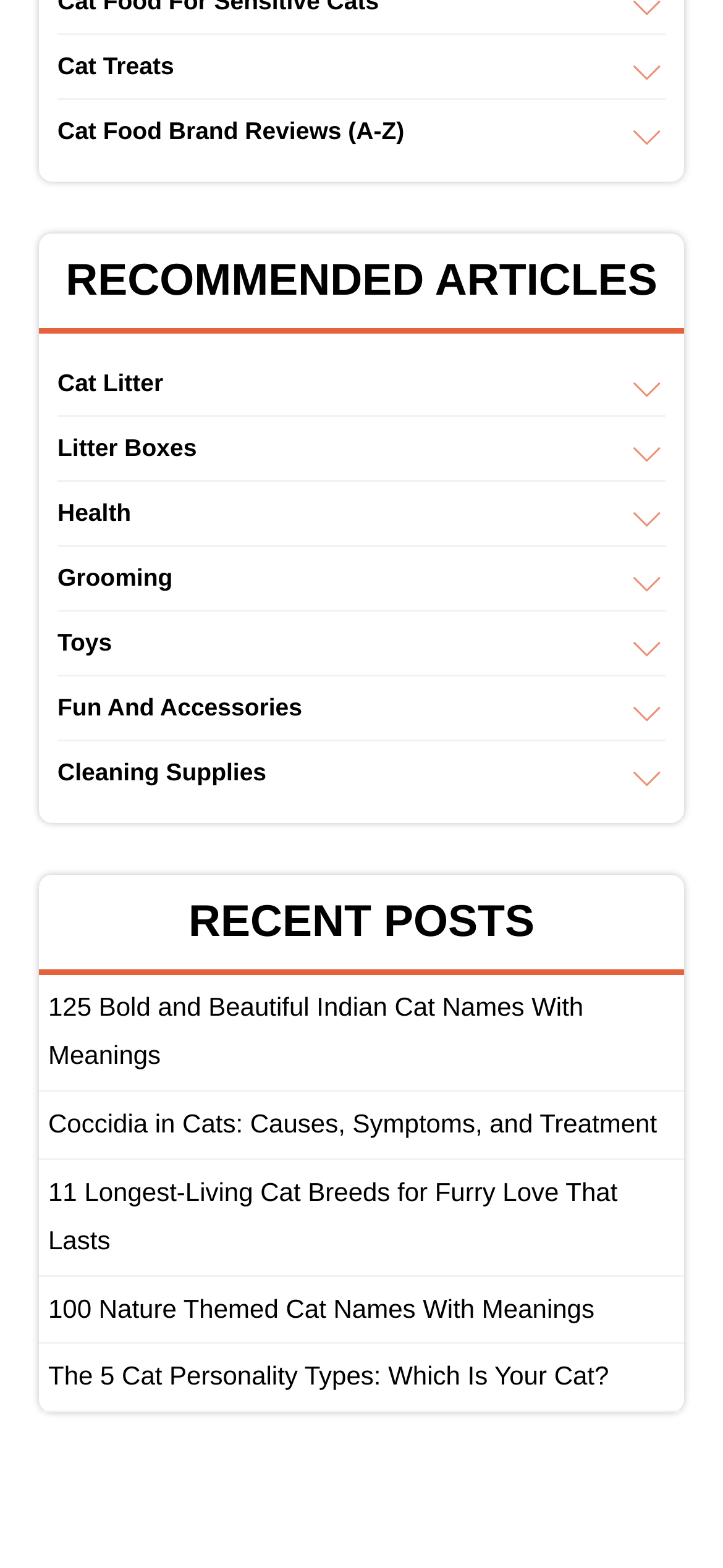Identify the bounding box of the HTML element described here: "Cat Food Brand Reviews (A-Z)". Provide the coordinates as four float numbers between 0 and 1: [left, top, right, bottom].

[0.079, 0.064, 0.921, 0.104]